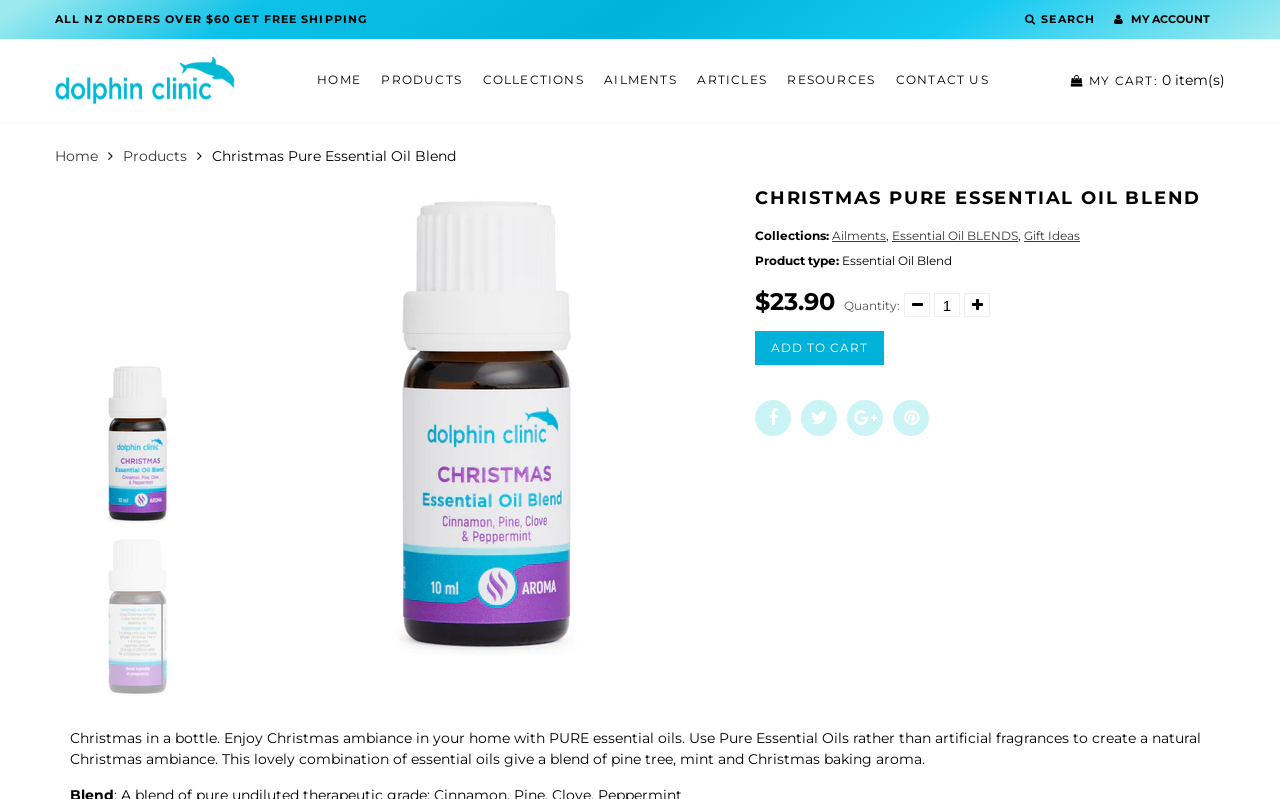Respond with a single word or short phrase to the following question: 
What type of product is this?

Essential Oil Blend